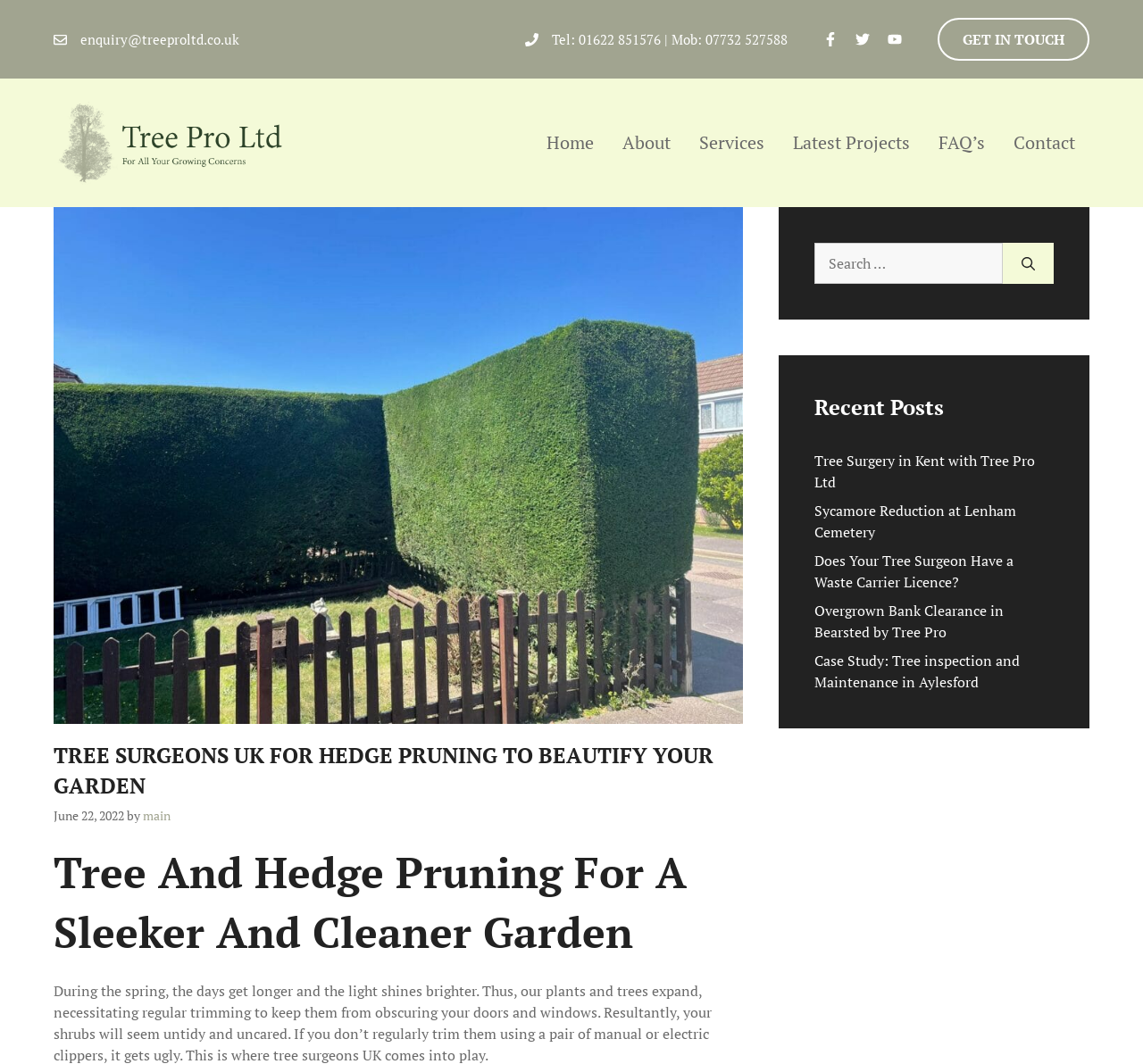What is the phone number for Tree Pro Ltd?
Refer to the image and provide a one-word or short phrase answer.

01622 851576